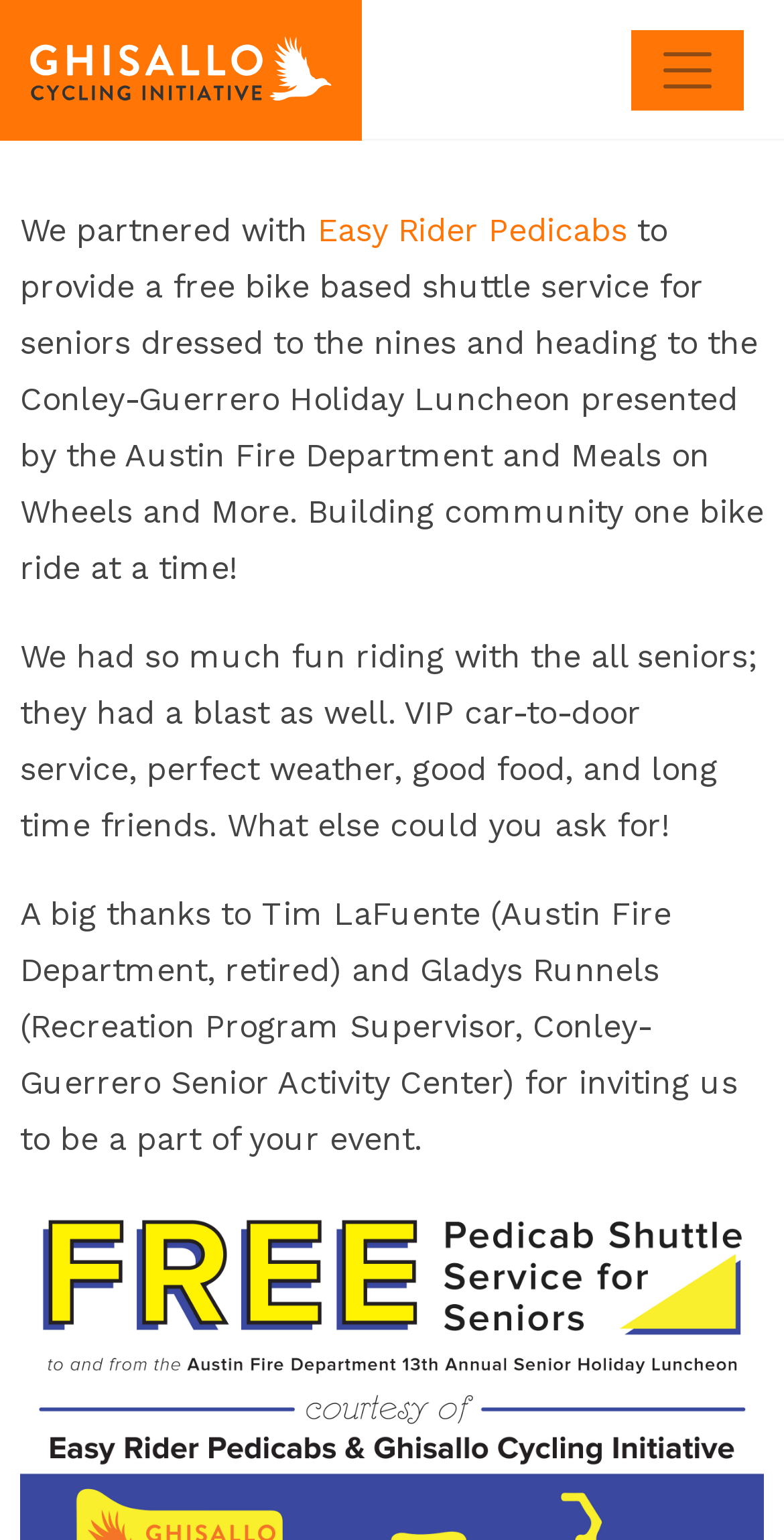Find the bounding box coordinates for the HTML element described as: "parent_node: Main Navigation aria-label="Toggle navigation"". The coordinates should consist of four float values between 0 and 1, i.e., [left, top, right, bottom].

[0.805, 0.02, 0.949, 0.072]